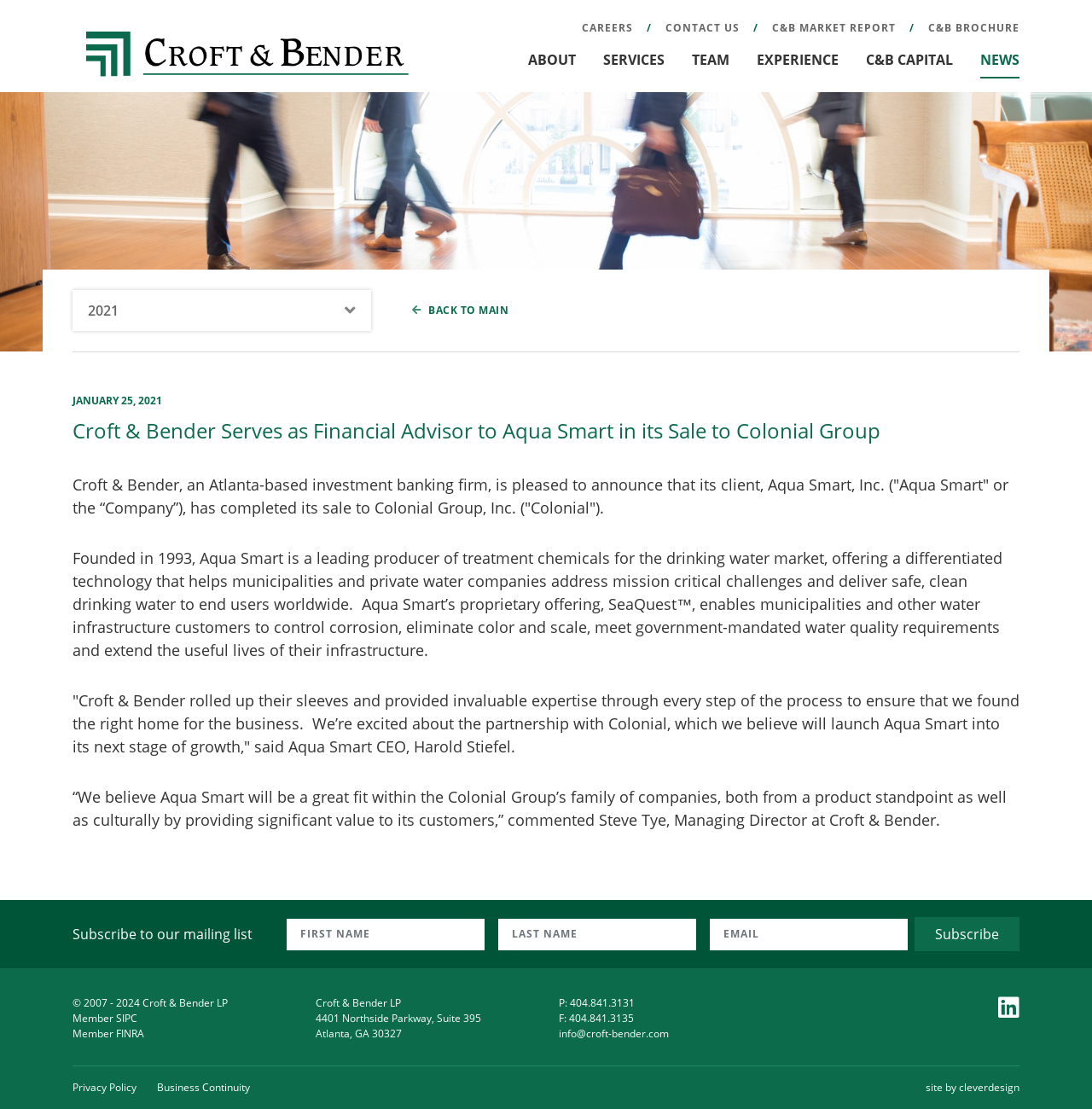What is the industry expertise of Croft & Bender?
Please interpret the details in the image and answer the question thoroughly.

The industry expertise of Croft & Bender can be found in the 'SERVICES' section, where it lists 'Mergers & Acquisitions' and 'Capital Raising' as its areas of expertise.